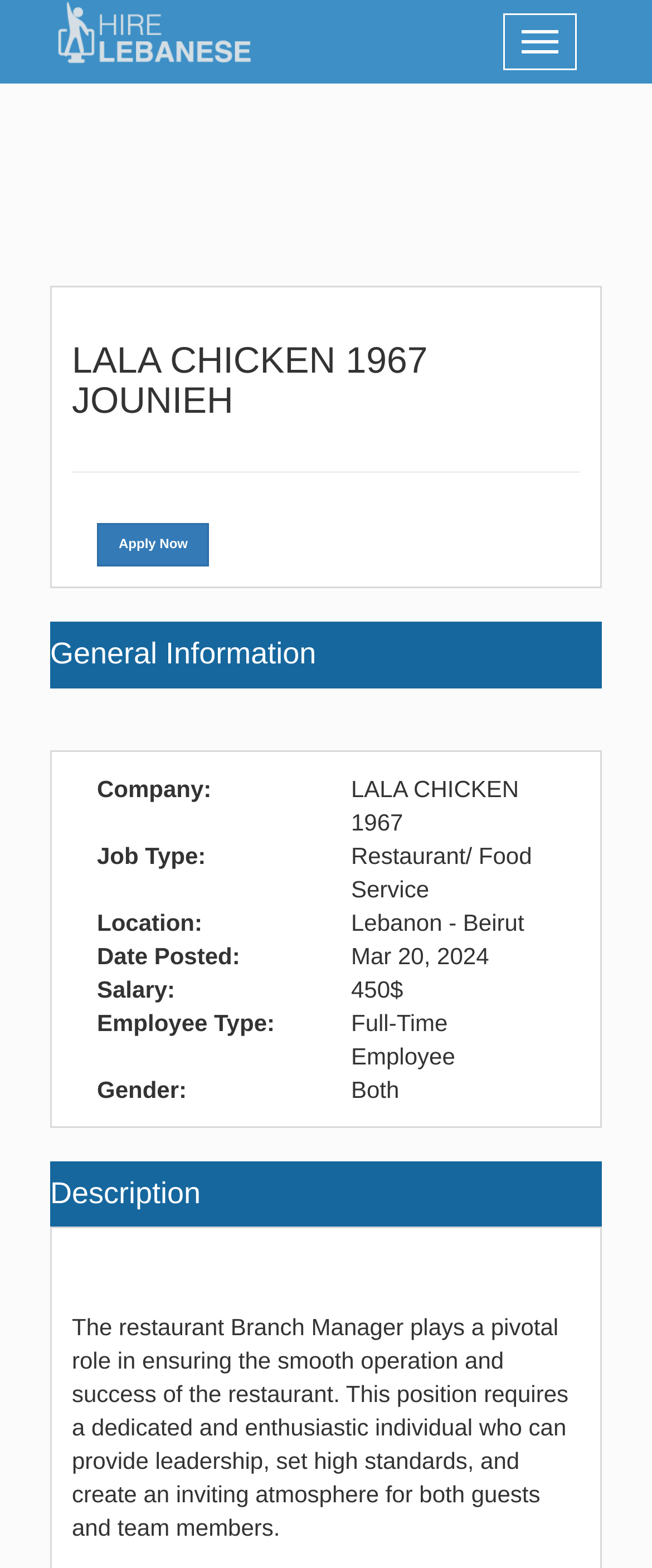Please examine the image and answer the question with a detailed explanation:
What type of job is this?

I determined the type of job by looking at the 'Employee Type:' section, which is located below the 'Location:' section, and it says 'Full-Time Employee'.